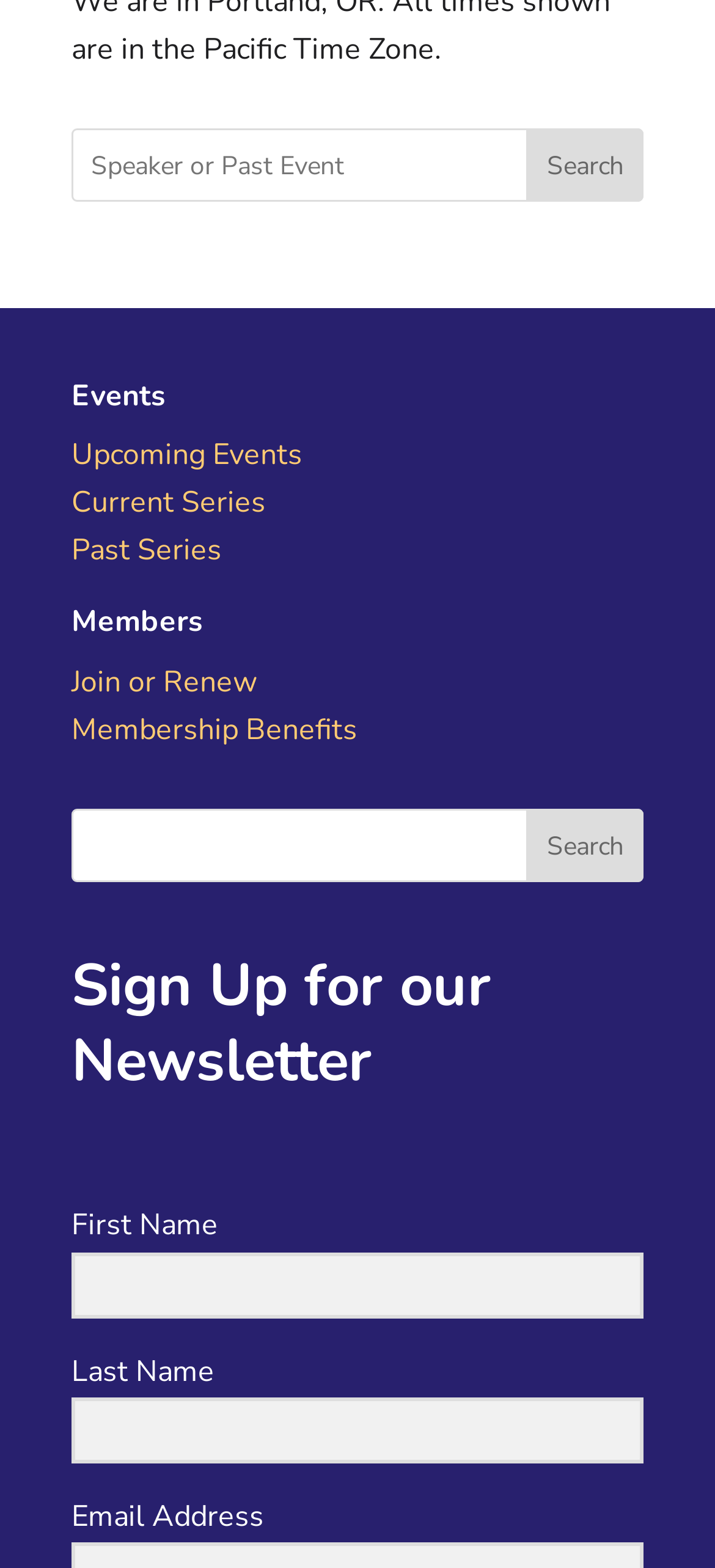Find the bounding box coordinates of the clickable region needed to perform the following instruction: "Subscribe to the newsletter". The coordinates should be provided as four float numbers between 0 and 1, i.e., [left, top, right, bottom].

[0.1, 0.604, 0.9, 0.713]